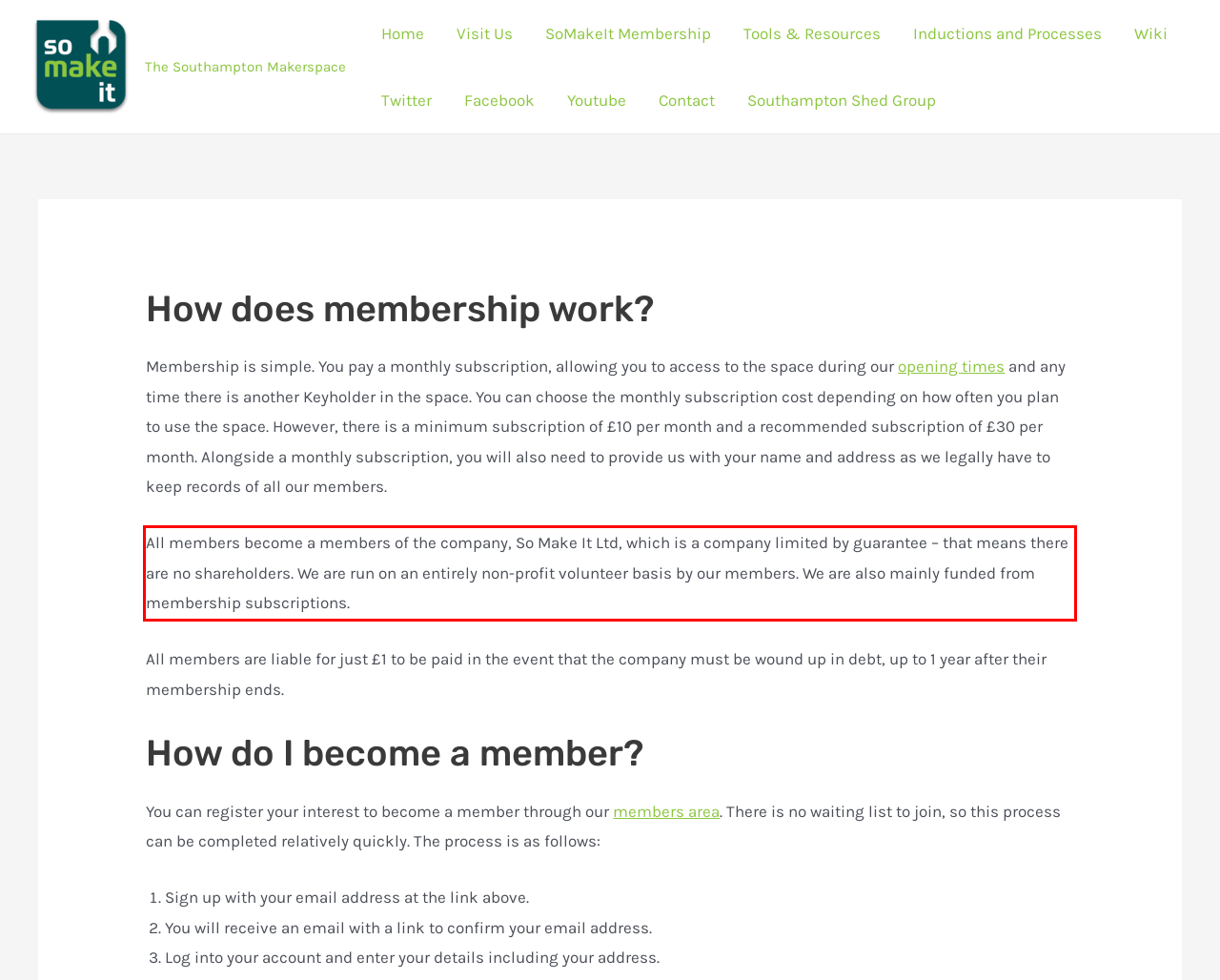You are given a screenshot of a webpage with a UI element highlighted by a red bounding box. Please perform OCR on the text content within this red bounding box.

All members become a members of the company, So Make It Ltd, which is a company limited by guarantee – that means there are no shareholders. We are run on an entirely non-profit volunteer basis by our members. We are also mainly funded from membership subscriptions.